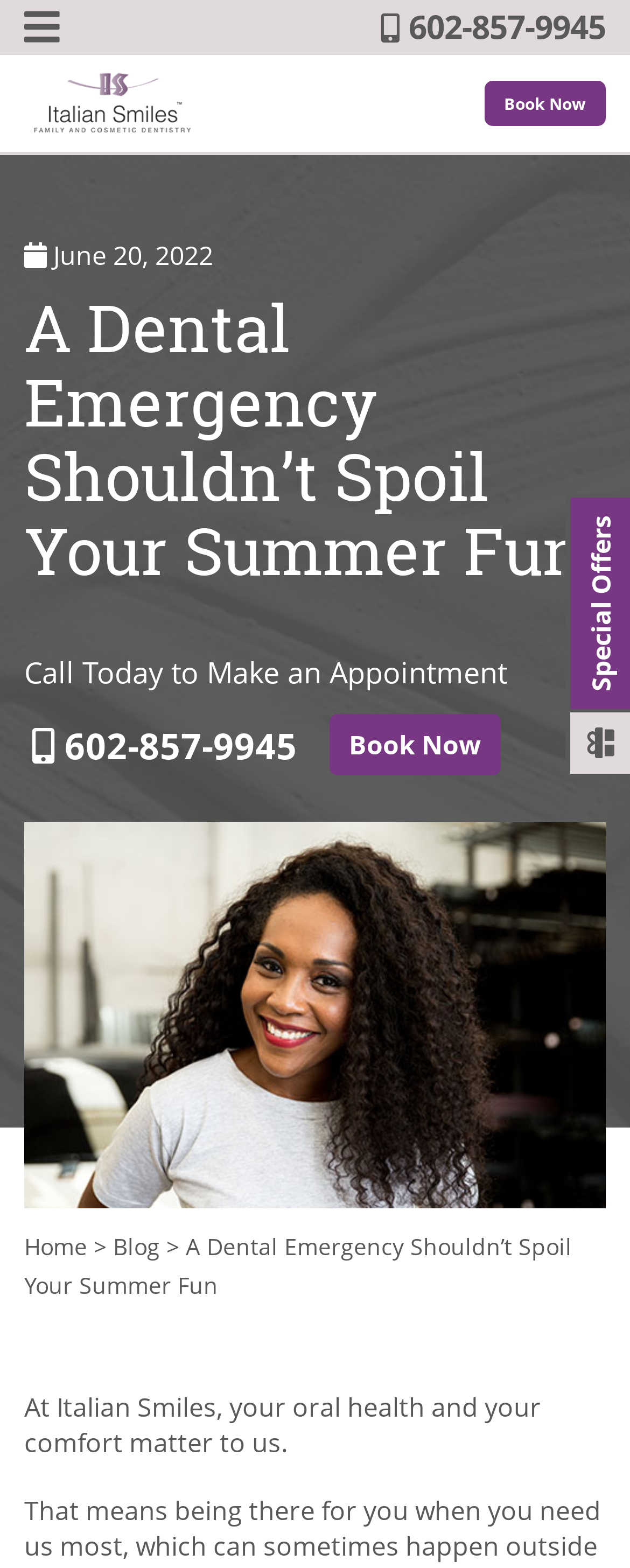Could you identify the text that serves as the heading for this webpage?

A Dental Emergency Shouldn’t Spoil Your Summer Fun